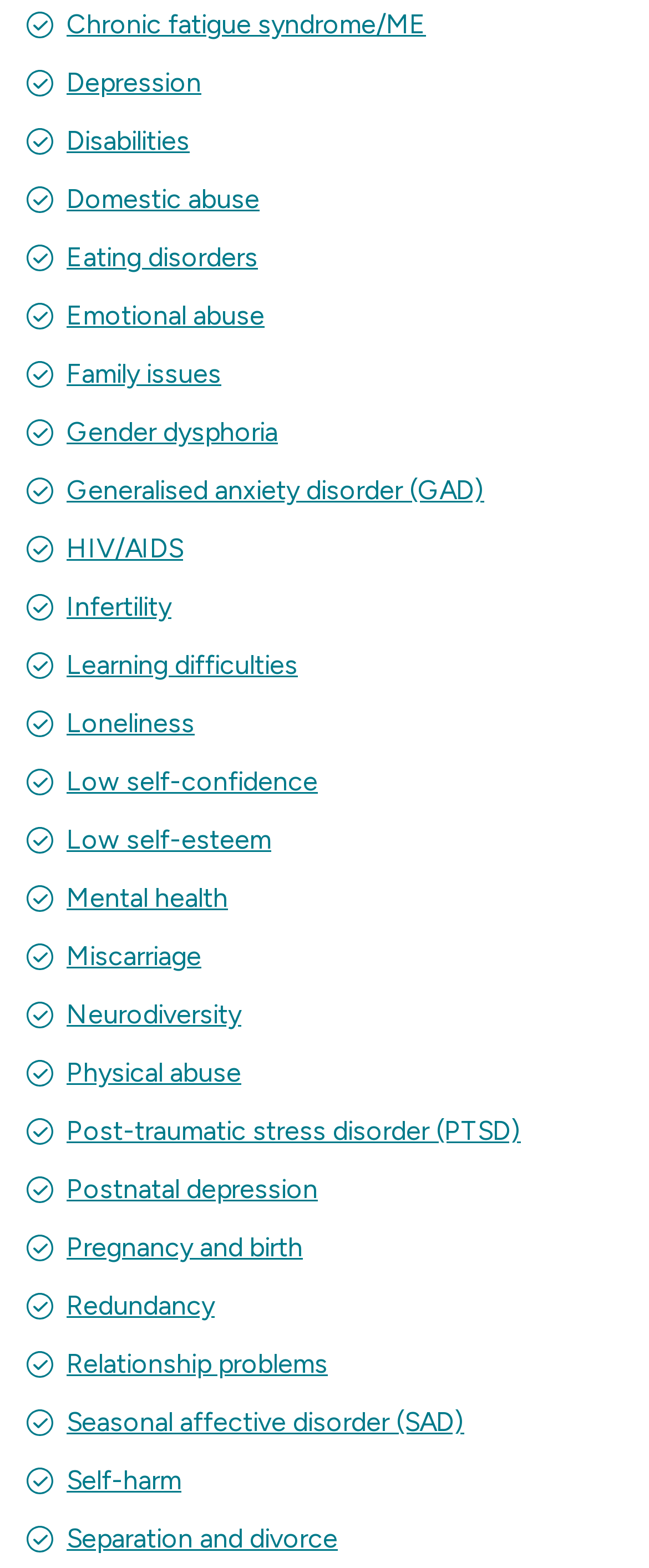Find the bounding box coordinates of the area that needs to be clicked in order to achieve the following instruction: "Click on Chronic fatigue syndrome/ME". The coordinates should be specified as four float numbers between 0 and 1, i.e., [left, top, right, bottom].

[0.103, 0.005, 0.656, 0.025]